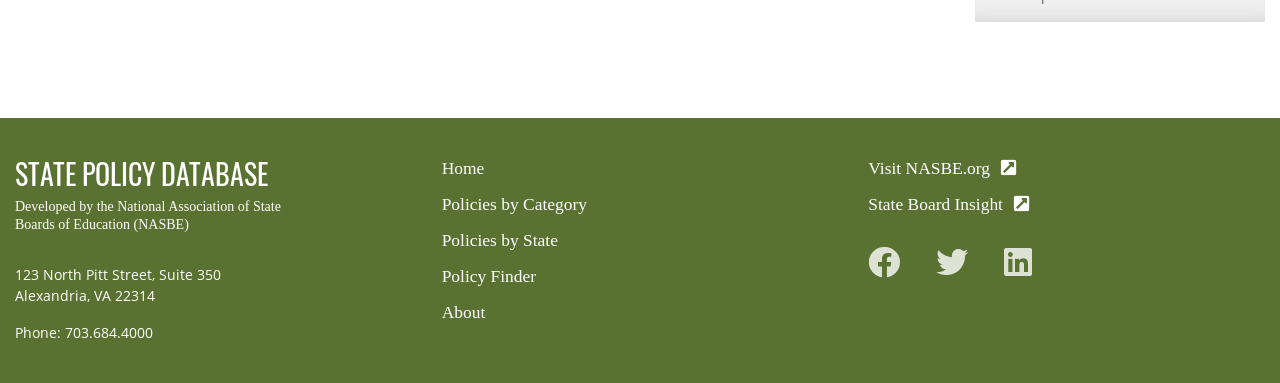Can you pinpoint the bounding box coordinates for the clickable element required for this instruction: "Click on Massachusetts"? The coordinates should be four float numbers between 0 and 1, i.e., [left, top, right, bottom].

[0.787, 0.065, 0.867, 0.122]